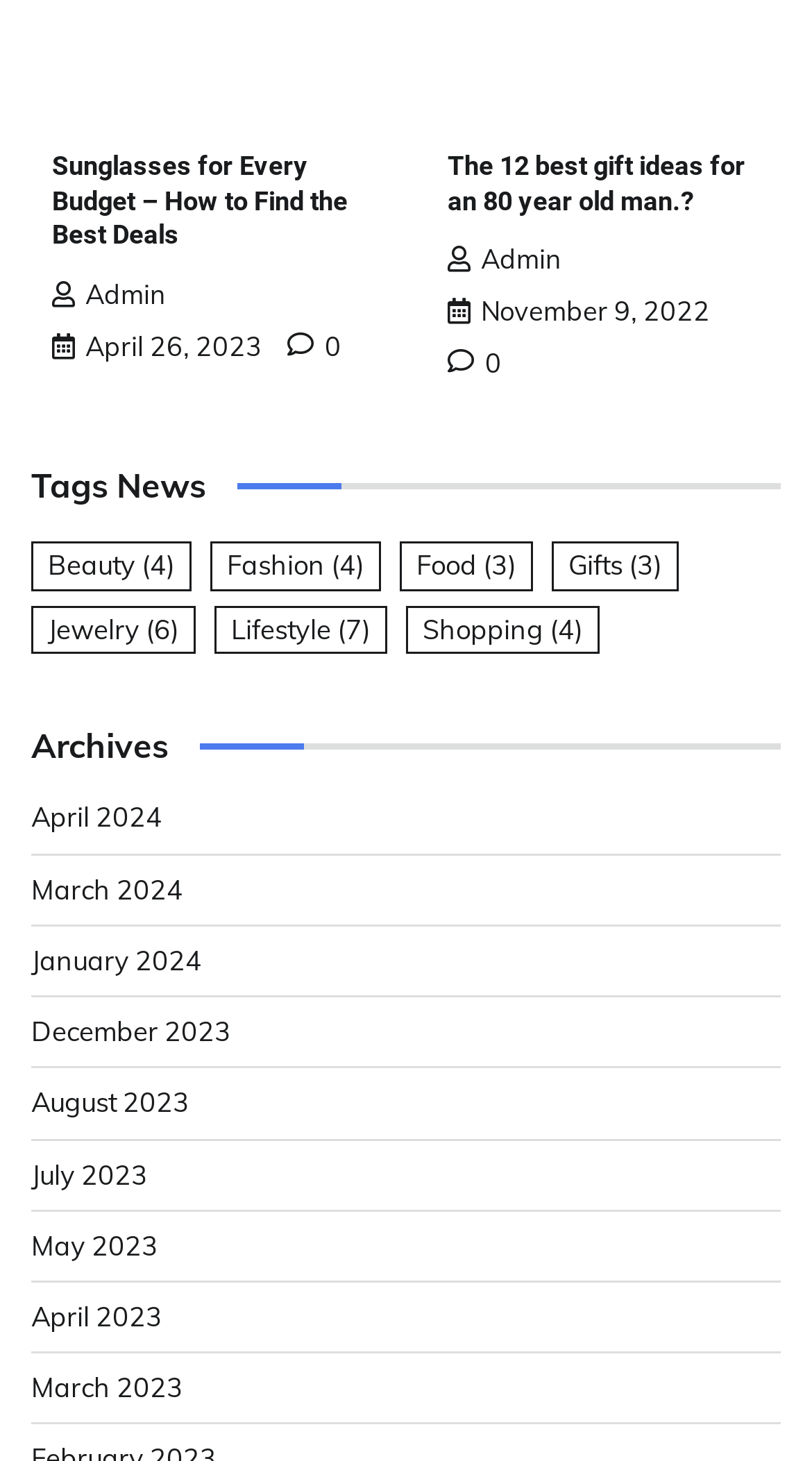Pinpoint the bounding box coordinates of the clickable element needed to complete the instruction: "Click the 'ARTICLE' link". The coordinates should be provided as four float numbers between 0 and 1: [left, top, right, bottom].

None